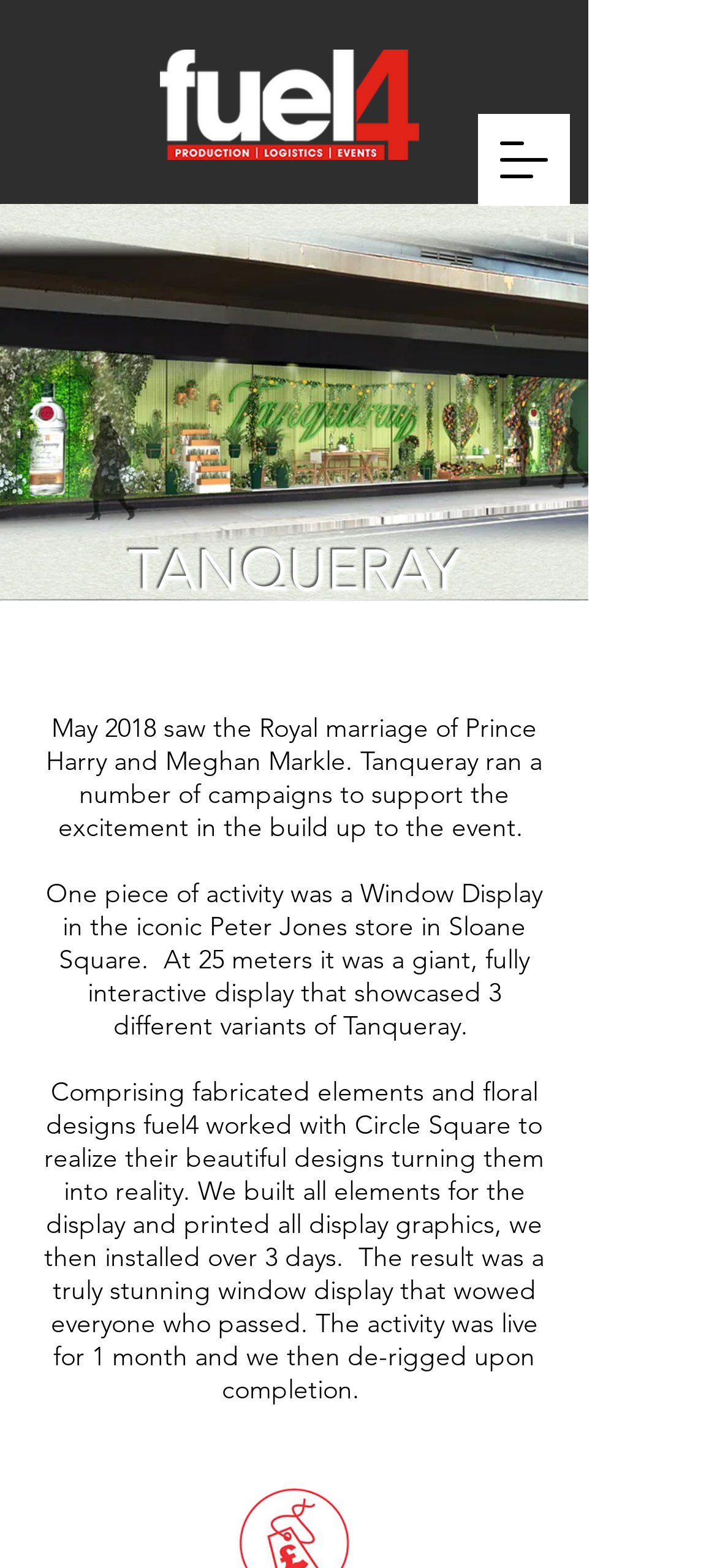Where was the window display located?
Answer the question with a single word or phrase, referring to the image.

Peter Jones store